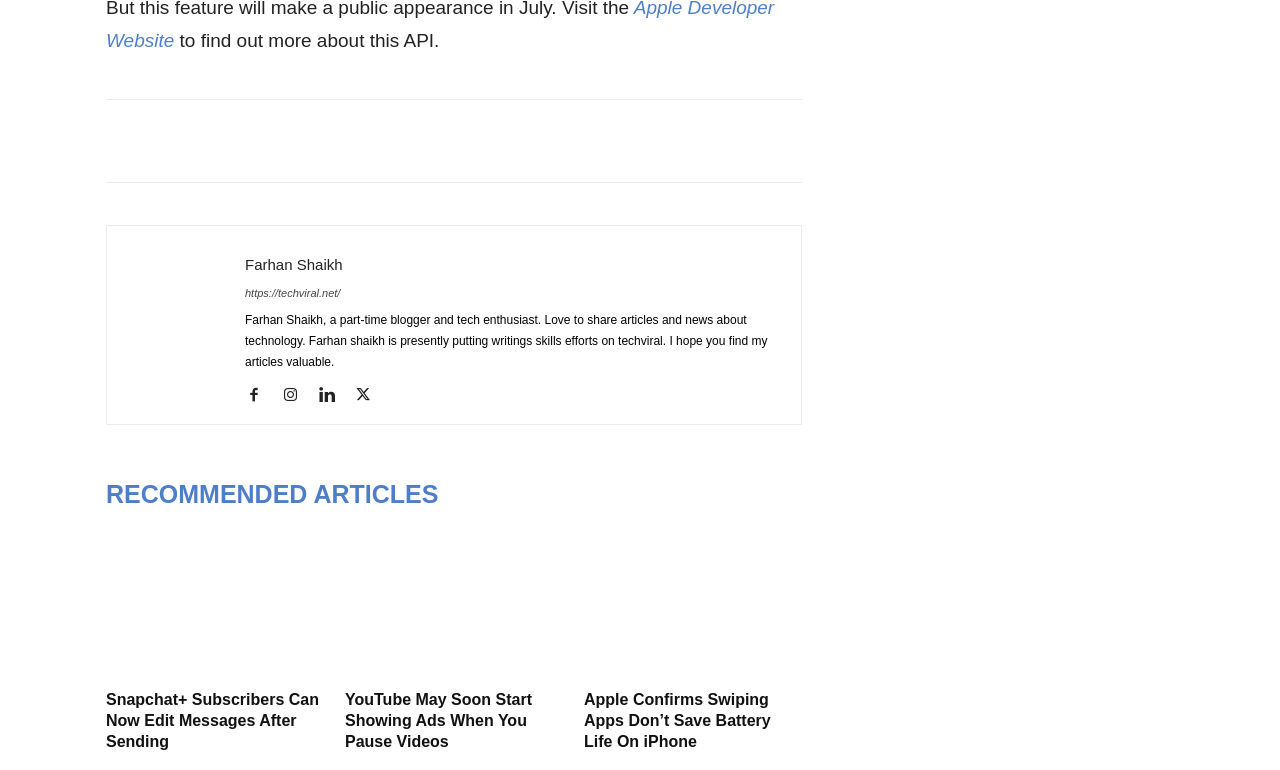Determine the bounding box coordinates of the target area to click to execute the following instruction: "Check the recommended article 'YouTube May Soon Start Showing Ads When You Pause Videos'."

[0.27, 0.693, 0.44, 0.887]